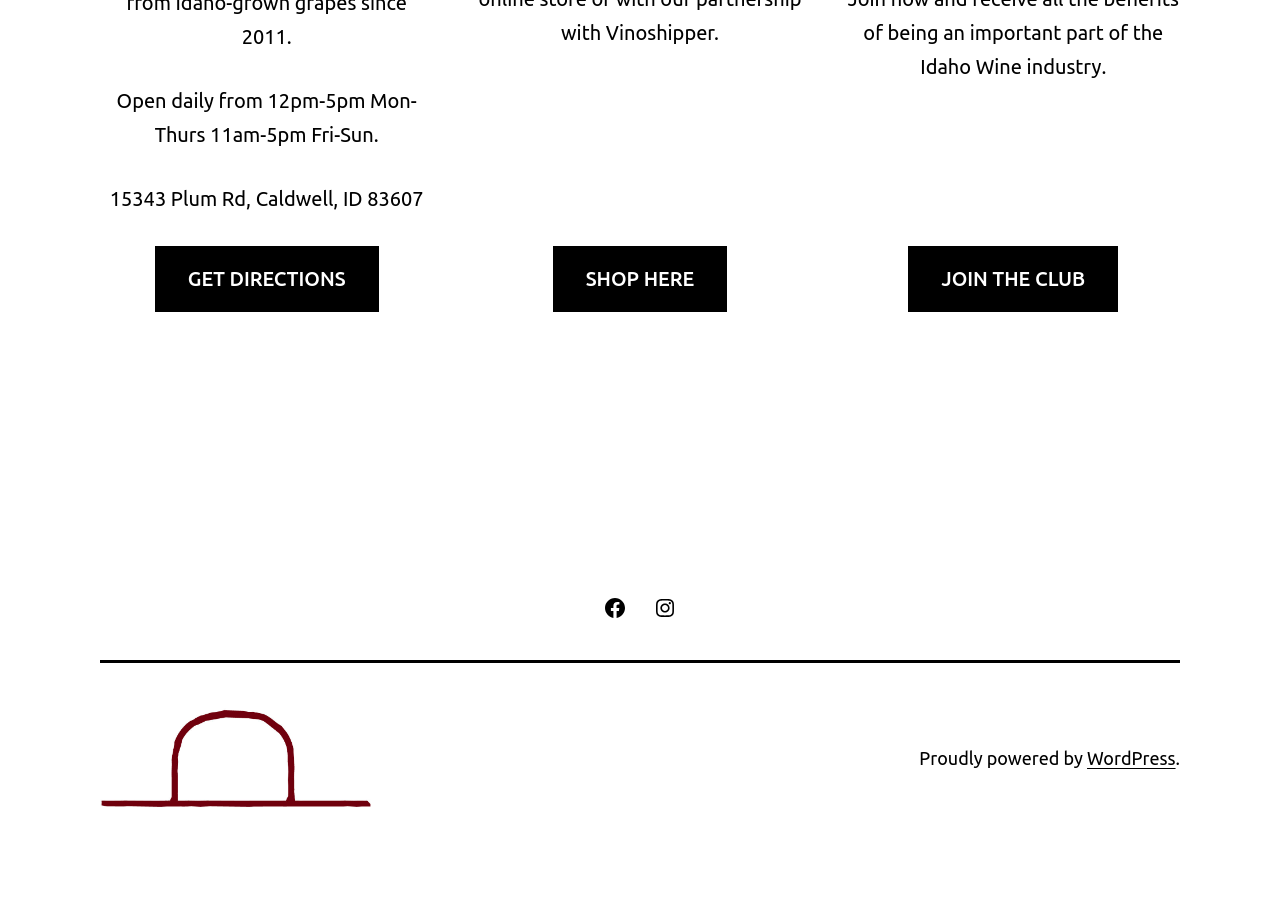Using a single word or phrase, answer the following question: 
What is the address of the location?

15343 Plum Rd, Caldwell, ID 83607